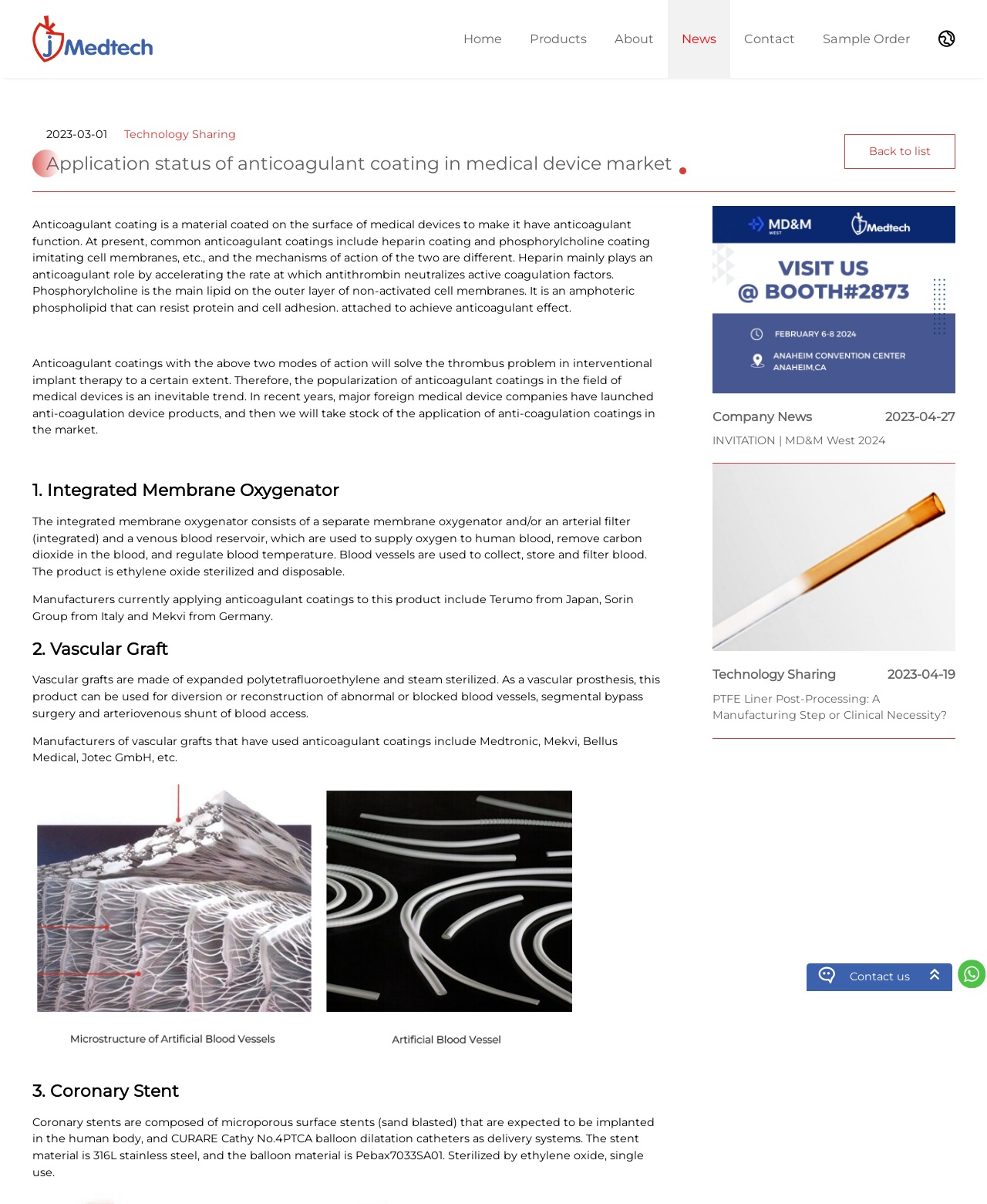Give a detailed explanation of the elements present on the webpage.

The webpage is about the application status of anticoagulant coating in the medical device market. At the top, there is a navigation menu with links to "Home", "Products", "About", "News", and "Contact". Below the navigation menu, there is a date "2023-03-01" and a title "Technology Sharing". 

The main content of the webpage is divided into sections, each with a heading. The first section has a heading "Application status of anticoagulant coating in medical device market" and provides an introduction to anticoagulant coatings, explaining their function and mechanisms of action. 

Below this introduction, there are two sections with headings "1. Integrated Membrane Oxygenator" and "2. Vascular Graft". Each section describes a specific medical device and its application of anticoagulant coatings. The sections also mention manufacturers that have used anticoagulant coatings in their products. 

There are two images on the webpage, one located at the top right corner, and another below the section "2. Vascular Graft". The second image is a diagram of a vascular graft.